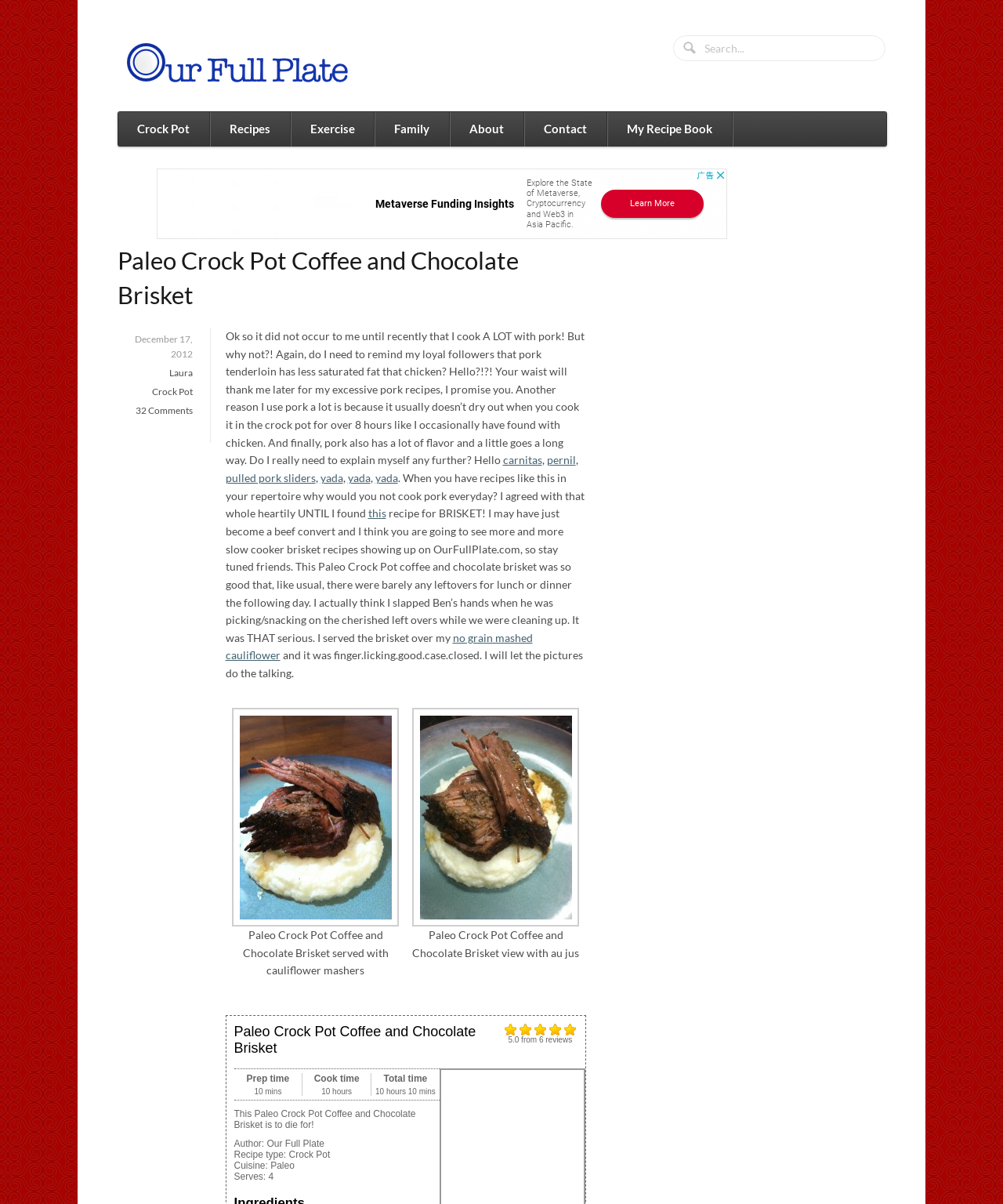Pinpoint the bounding box coordinates of the clickable element needed to complete the instruction: "View the 'Paleo Crock Pot Coffee and Chocolate Brisket' image". The coordinates should be provided as four float numbers between 0 and 1: [left, top, right, bottom].

[0.231, 0.588, 0.398, 0.77]